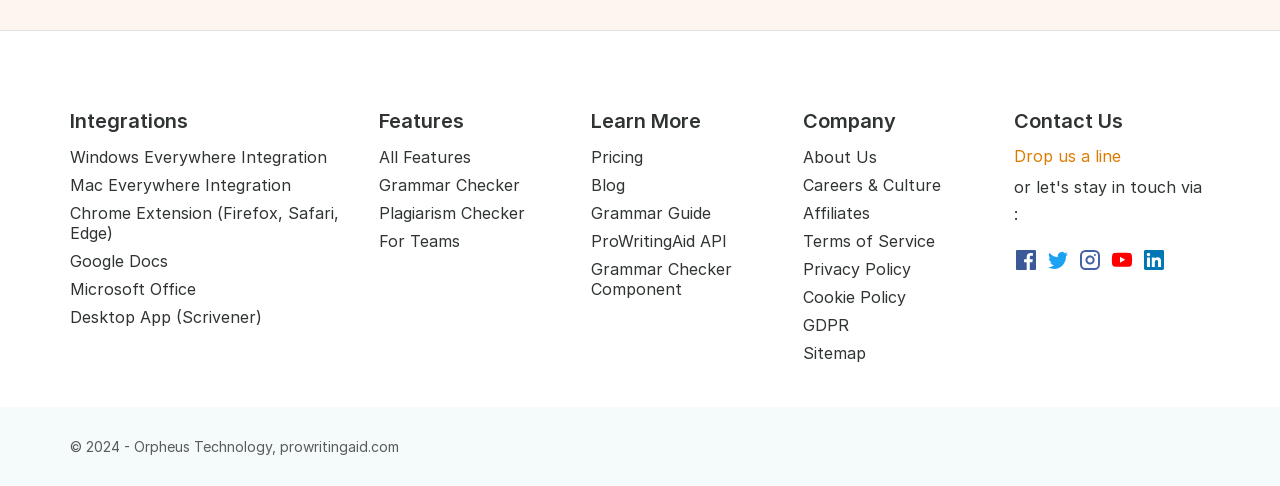Using the provided element description "Plagiarism Checker", determine the bounding box coordinates of the UI element.

[0.296, 0.409, 0.449, 0.466]